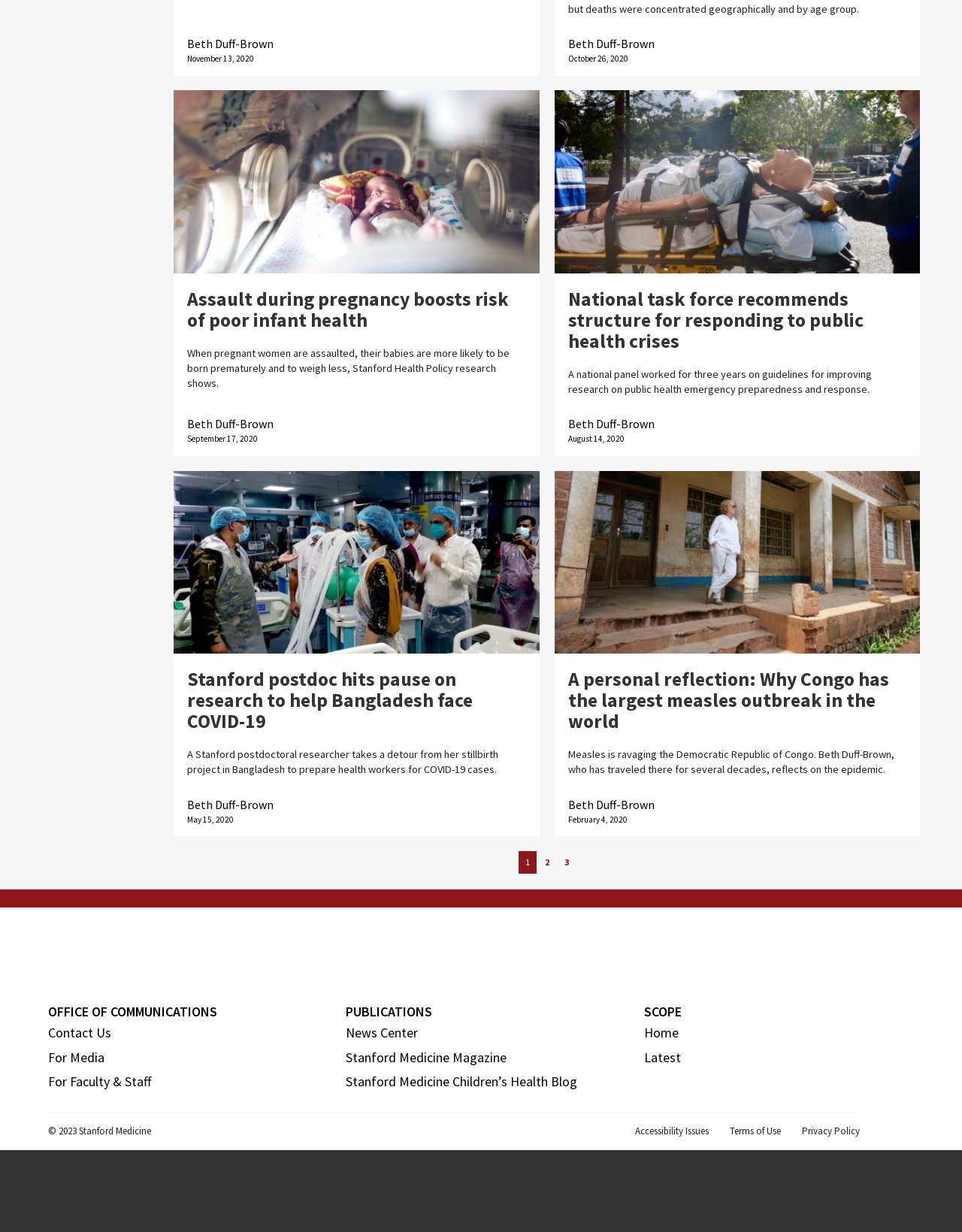Identify the bounding box for the described UI element: "News Center".

[0.36, 0.831, 0.435, 0.845]